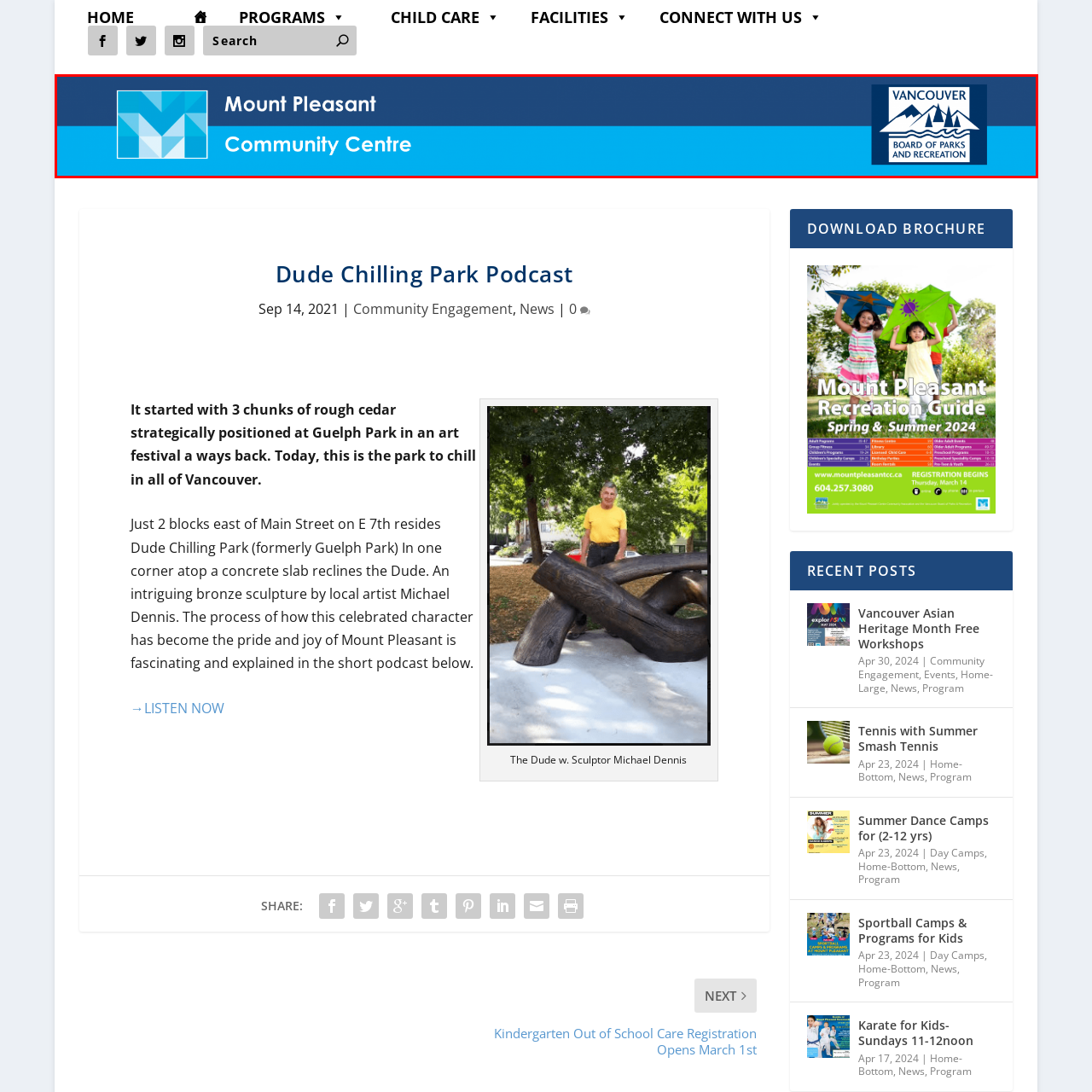Check the image inside the red boundary and briefly answer: What organization is affiliated with the community center?

Vancouver Board of Parks and Recreation